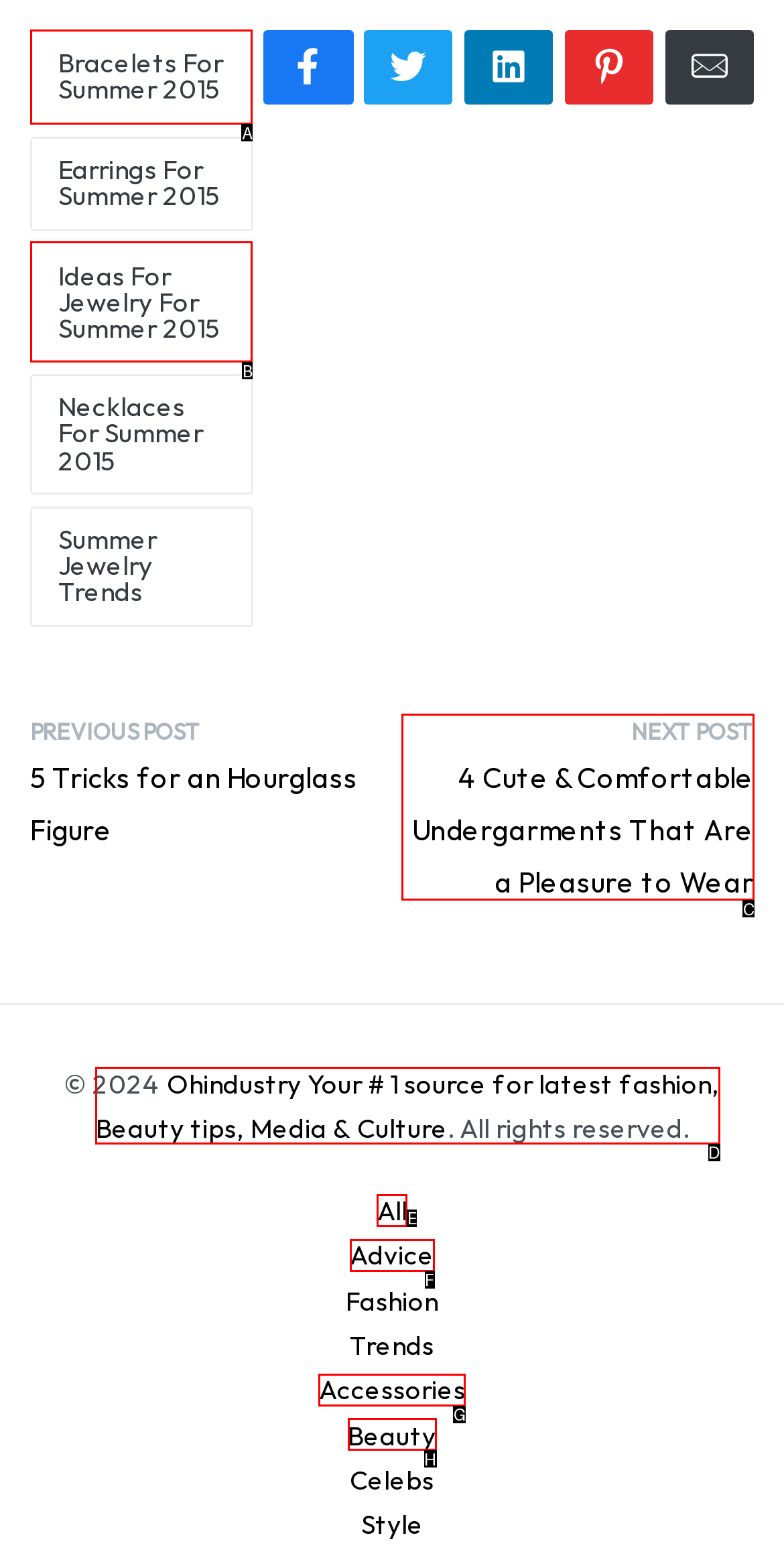Tell me which element should be clicked to achieve the following objective: Click on 'Next post'
Reply with the letter of the correct option from the displayed choices.

C